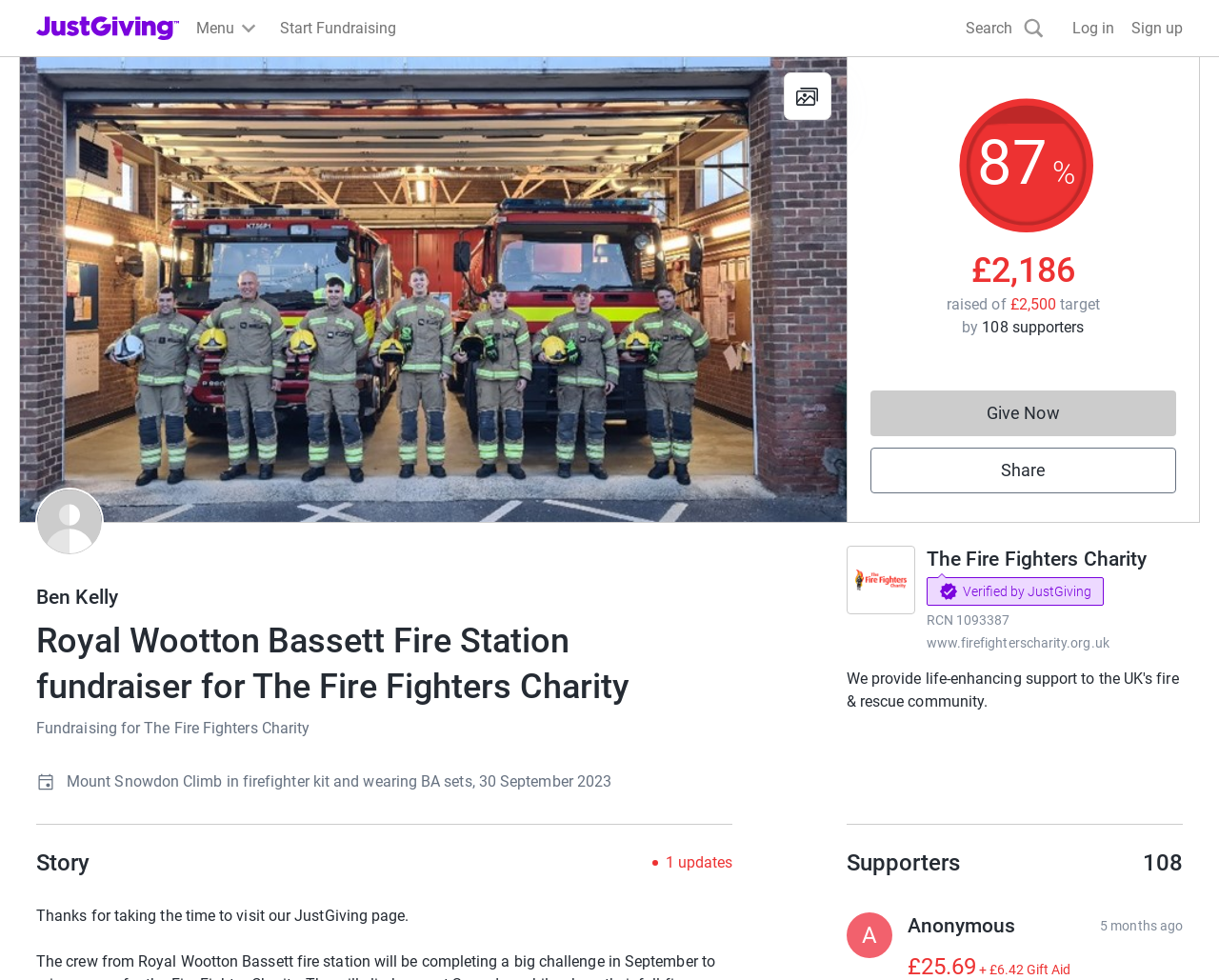Please locate the bounding box coordinates of the element that should be clicked to achieve the given instruction: "Log in".

[0.875, 0.0, 0.919, 0.057]